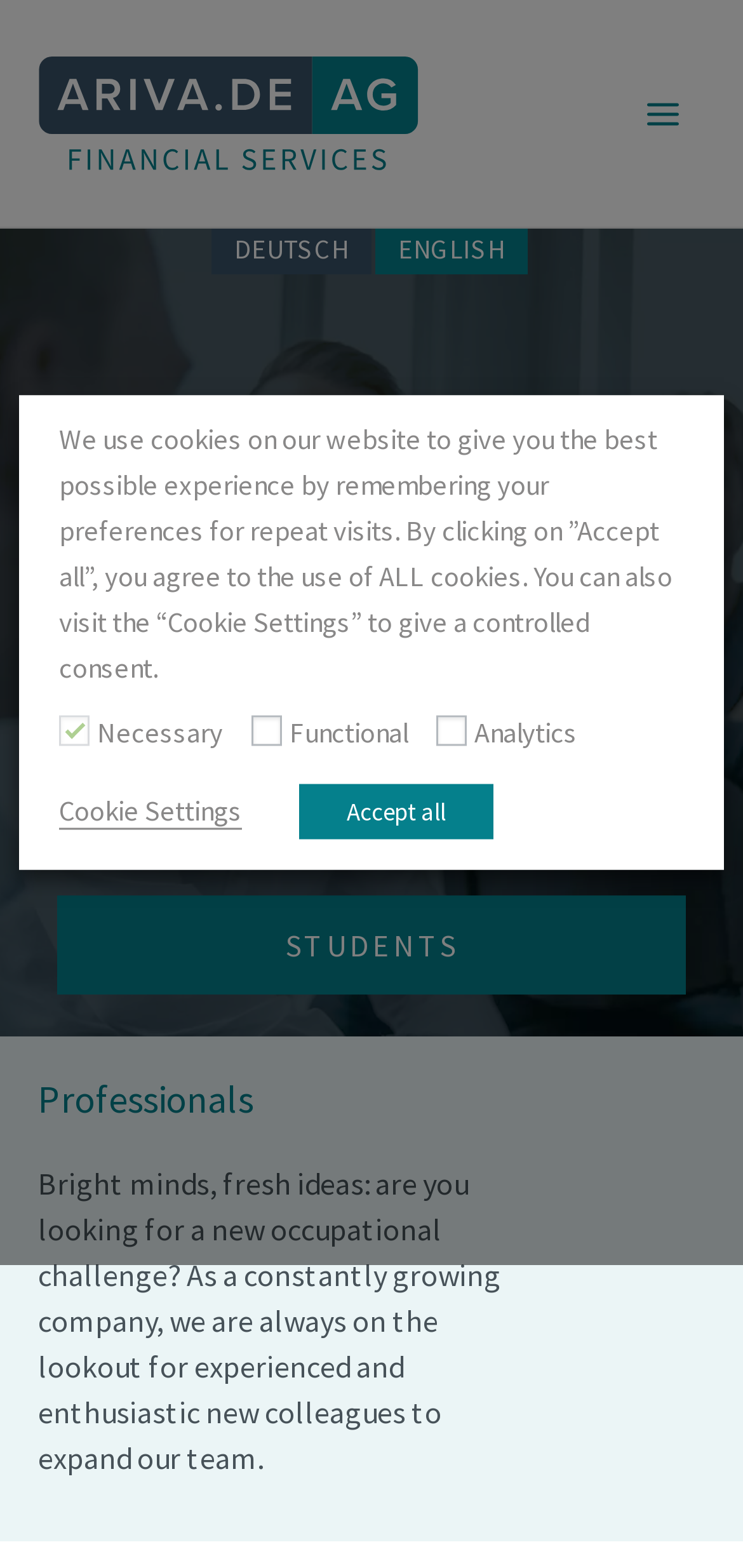Determine the bounding box coordinates of the clickable region to follow the instruction: "Click the main menu button".

[0.836, 0.046, 0.949, 0.099]